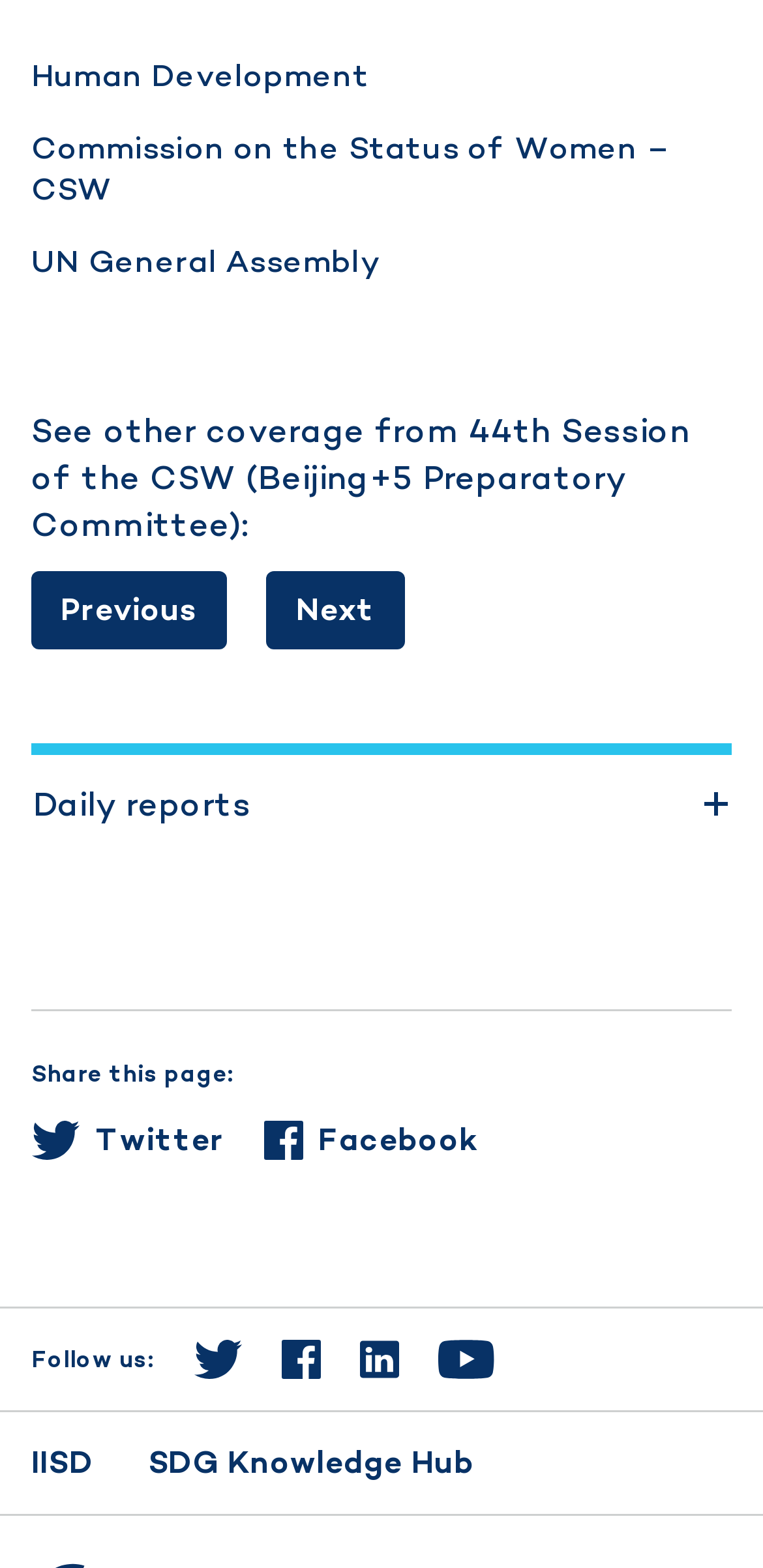Locate the bounding box coordinates of the region to be clicked to comply with the following instruction: "Click on Previous". The coordinates must be four float numbers between 0 and 1, in the form [left, top, right, bottom].

[0.041, 0.364, 0.298, 0.414]